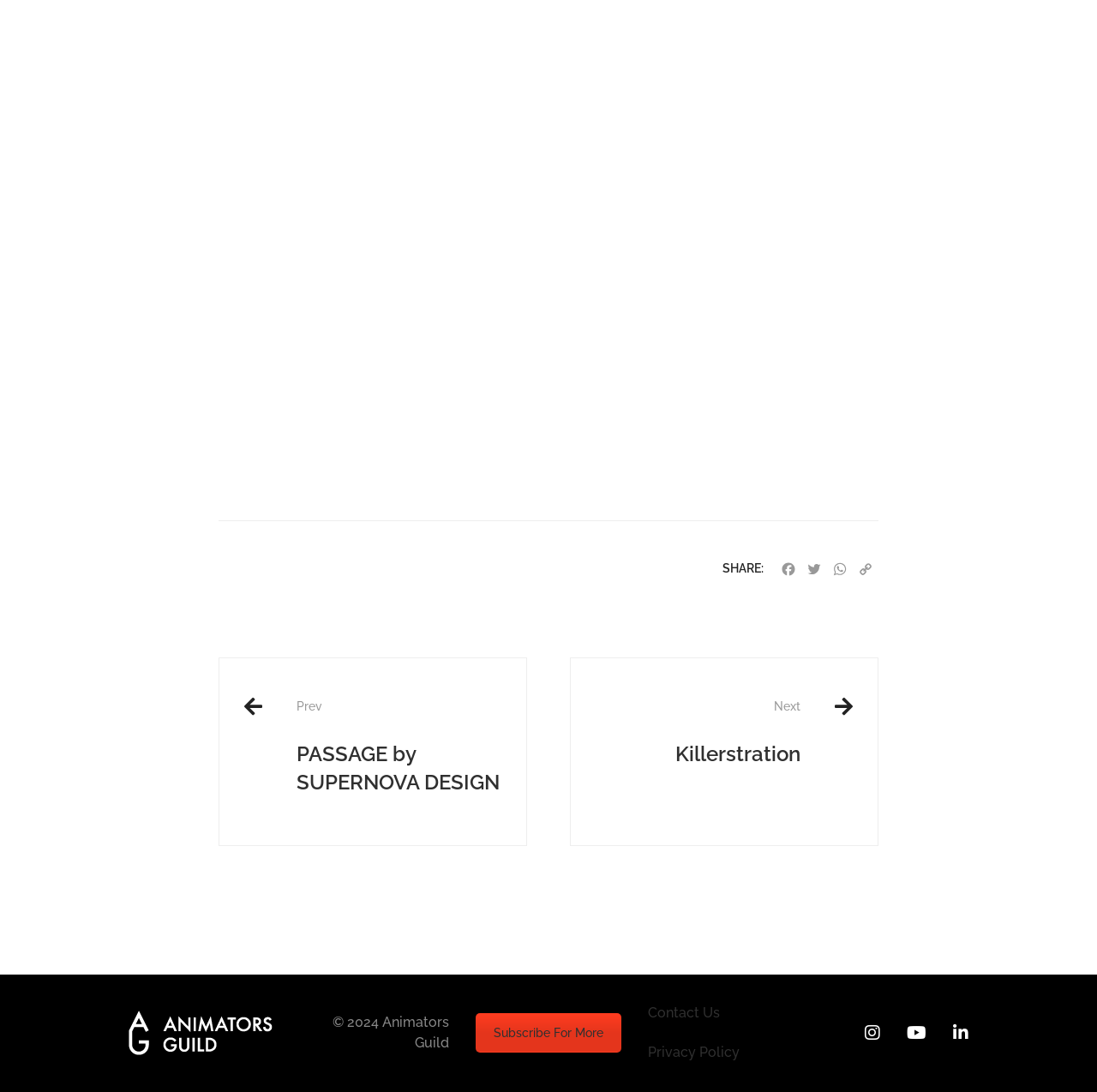Determine the bounding box coordinates of the section I need to click to execute the following instruction: "Visit the next post". Provide the coordinates as four float numbers between 0 and 1, i.e., [left, top, right, bottom].

[0.52, 0.602, 0.801, 0.774]